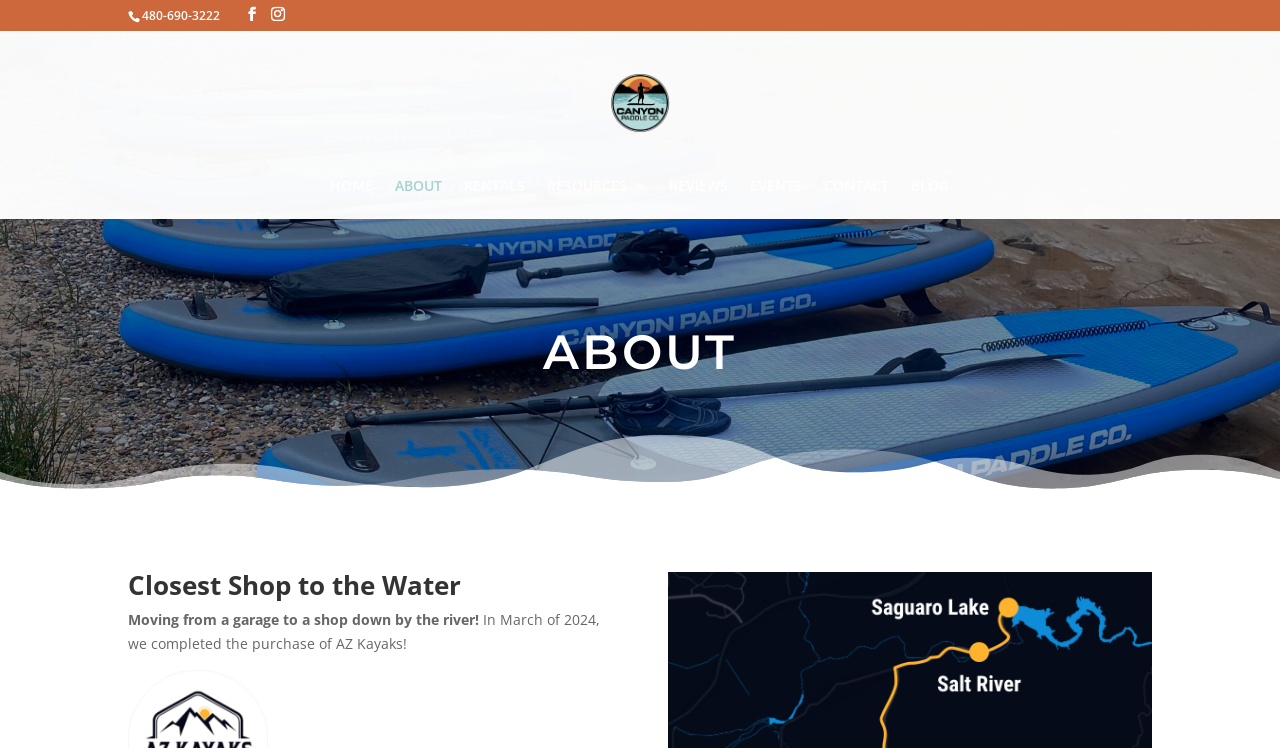Find the bounding box coordinates for the HTML element specified by: "girginindustrial".

None